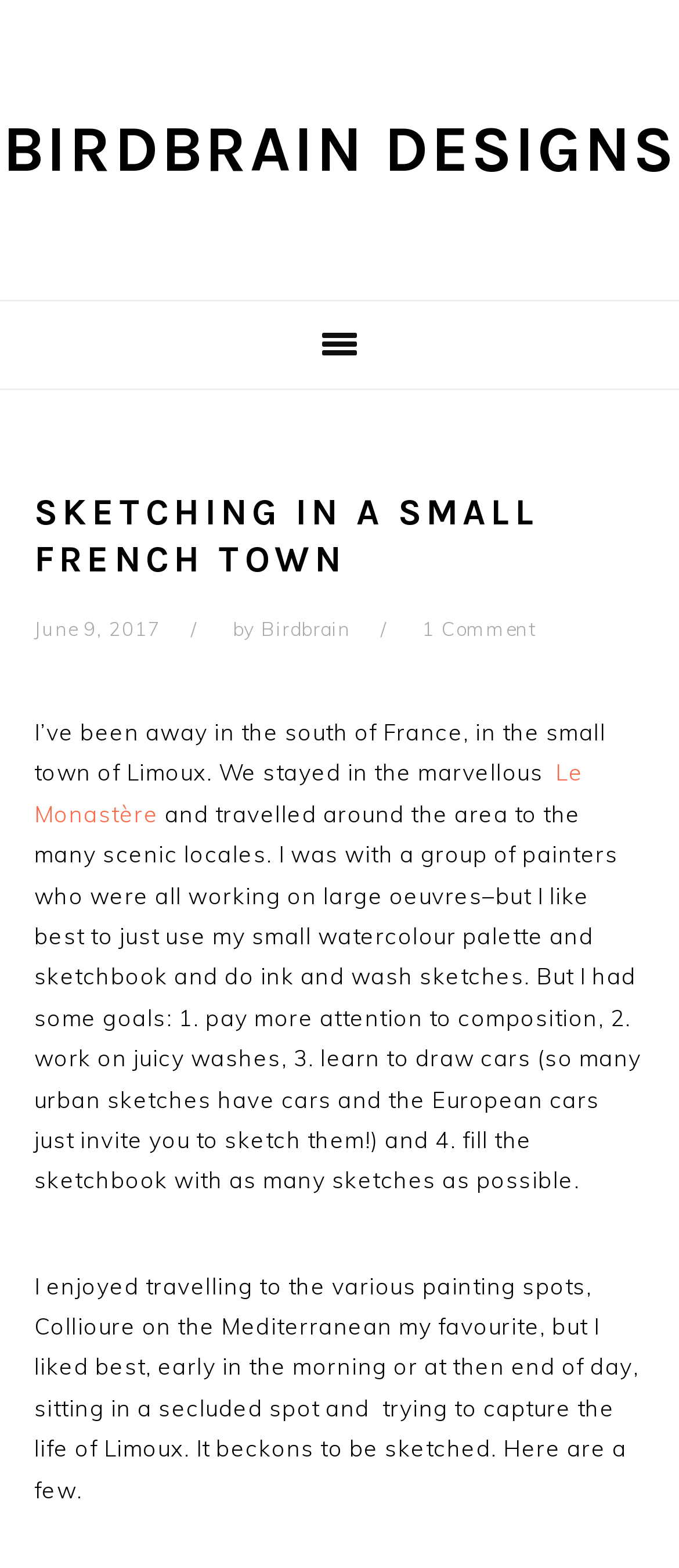Write an exhaustive caption that covers the webpage's main aspects.

This webpage is about the author's experience of sketching in a small French town, specifically Limoux. At the top left corner, there are three "Skip to" links, allowing users to navigate to primary navigation, main content, or primary sidebar. 

Below these links, there is a prominent link to "BIRDBRAIN DESIGNS" that spans almost the entire width of the page. Within this section, there is a header with a title "SKETCHING IN A SMALL FRENCH TOWN" and a timestamp "June 9, 2017". The author's name "Birdbrain" is also mentioned, along with a link to their profile.

The main content of the page is a blog post, where the author describes their experience of traveling to Limoux and sketching the scenic locales. The text is divided into three paragraphs, with the first paragraph introducing the author's trip to Limoux and their accommodation at "Le Monastère". The second paragraph discusses the author's goals for their sketching trip, including improving composition, creating juicy washes, learning to draw cars, and filling their sketchbook. The third paragraph describes the author's favorite experiences, including traveling to painting spots like Collioure and sketching in secluded areas.

There are no images on the page, but the text is descriptive and paints a vivid picture of the author's experience. The overall tone is personal and reflective, with the author sharing their thoughts and feelings about their trip.